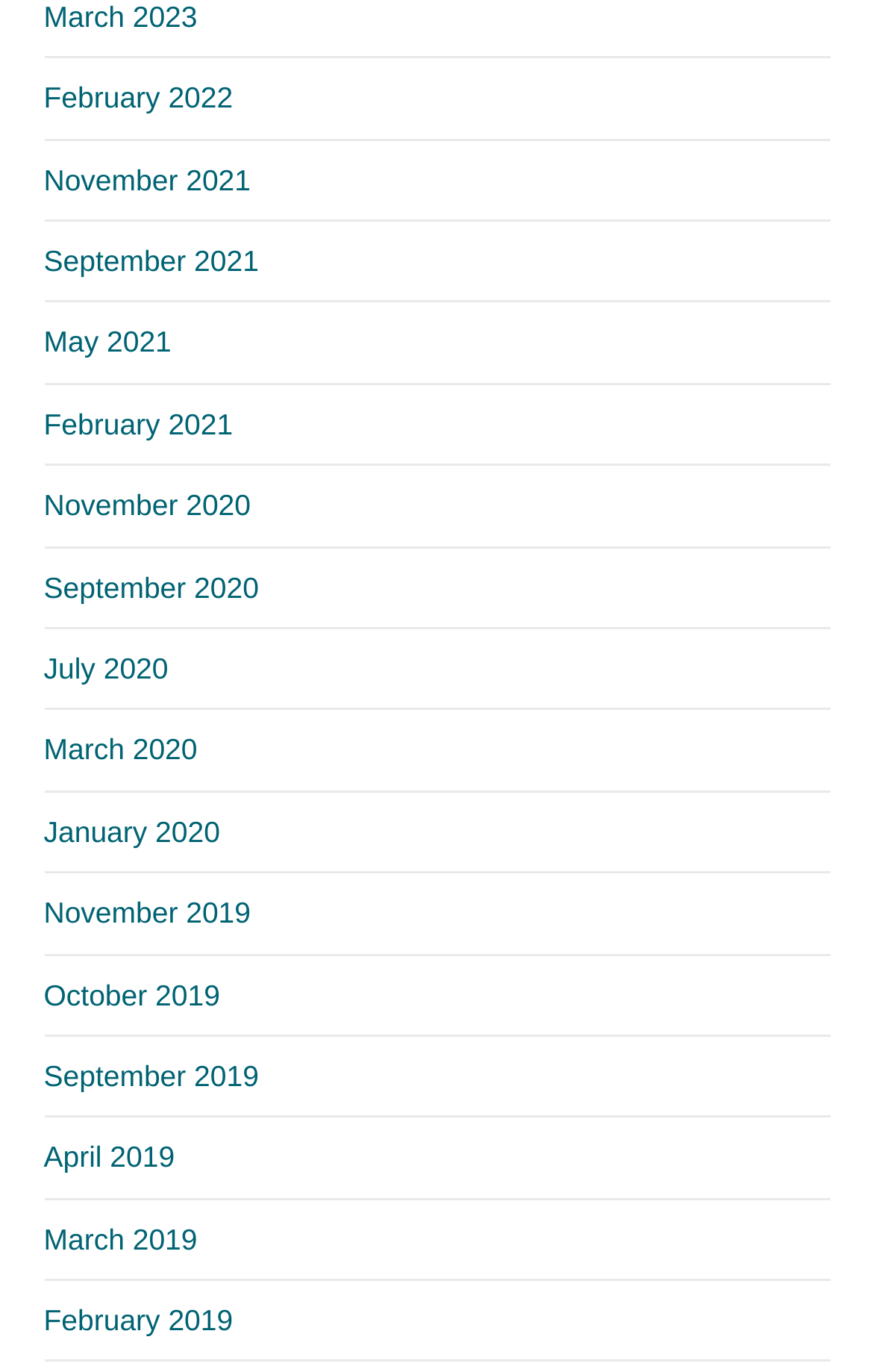Identify the bounding box coordinates of the element that should be clicked to fulfill this task: "view September 2021". The coordinates should be provided as four float numbers between 0 and 1, i.e., [left, top, right, bottom].

[0.05, 0.178, 0.296, 0.202]